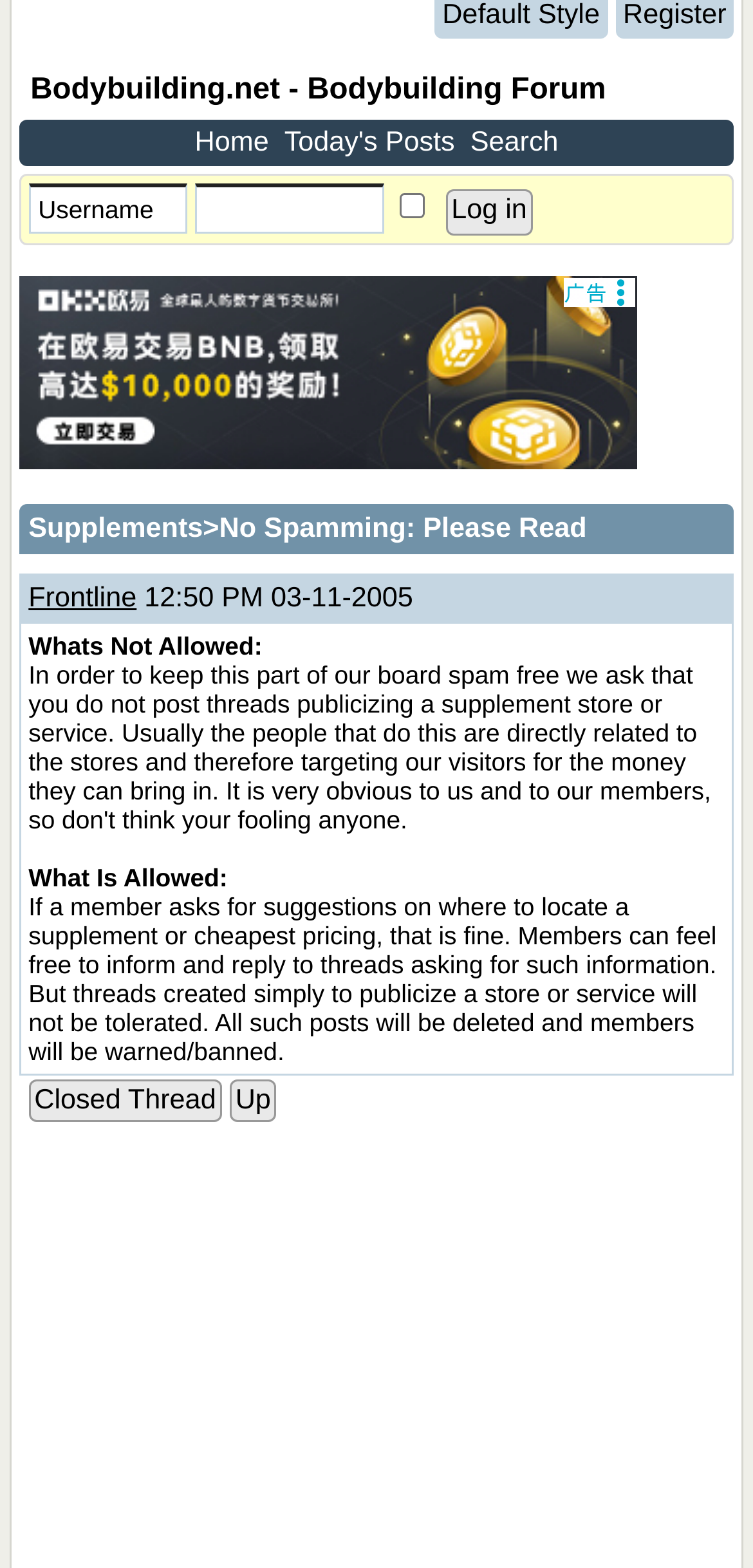Detail the features and information presented on the webpage.

The webpage is a forum discussion page from Bodybuilding.net, with a focus on a specific topic, "No Spamming: Please Read". At the top, there are three links: "Home", "Today's Posts", and "Search", aligned horizontally. Below these links, there is a login section with two text boxes for username and password, a checkbox, and a "Log in" button.

To the right of the login section, there is a button labeled "Supplements". Below the login section, there is a large iframe taking up most of the width, containing an advertisement. 

On the left side of the page, there is a section with links to different topics, including "Frontline" and "Closed Thread", as well as a timestamp "12:50 PM 03-11-2005". Below this section, there are three blocks of text: "Whats Not Allowed:", "What Is Allowed:", and a longer paragraph explaining the rules for posting about supplements and services. There is also a link labeled "Up" at the bottom of this section.

Overall, the page has a simple layout with a focus on providing information and guidelines for forum users.